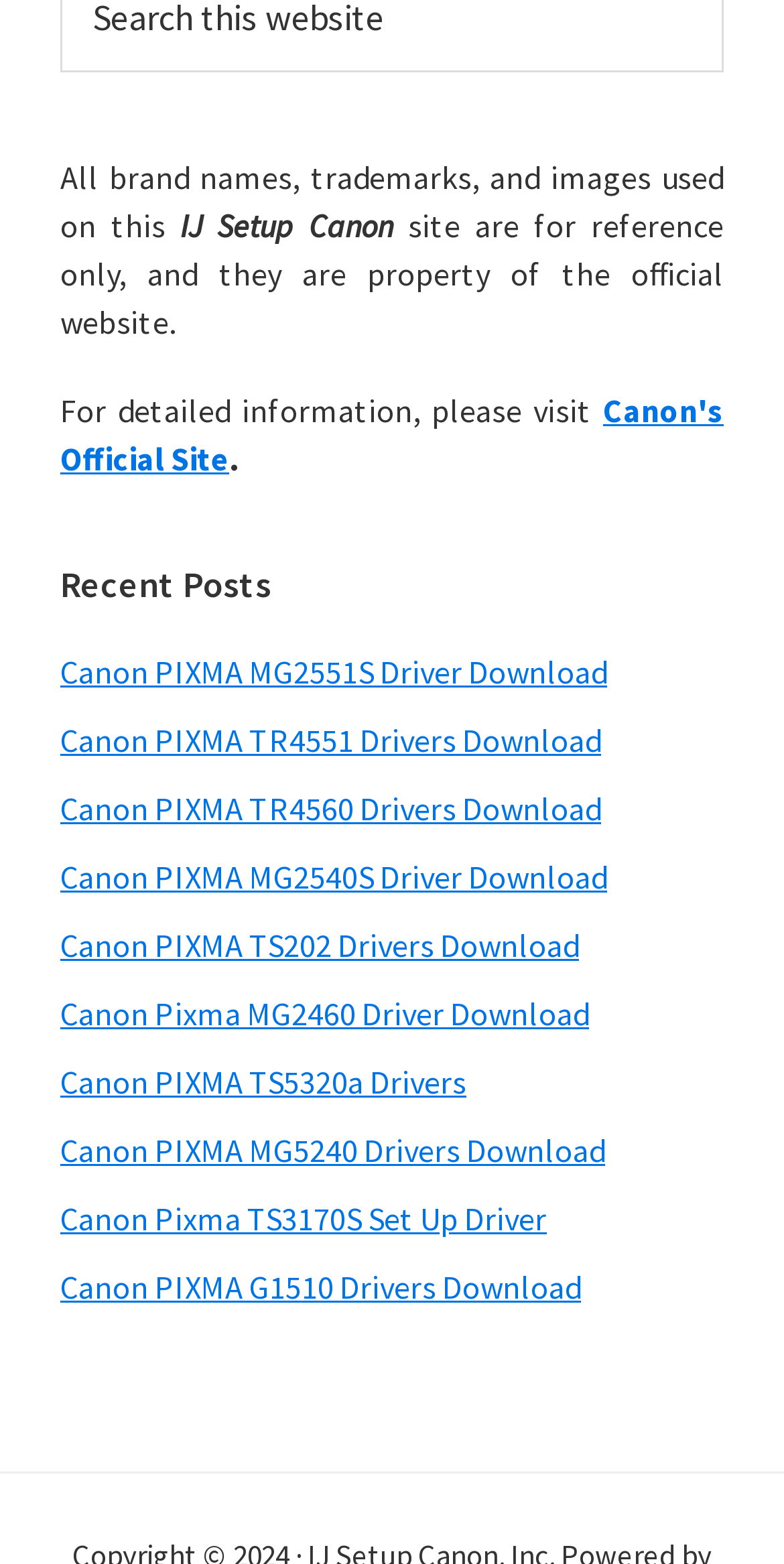Specify the bounding box coordinates of the area to click in order to follow the given instruction: "Get Canon PIXMA MG2540S Driver."

[0.077, 0.547, 0.774, 0.573]